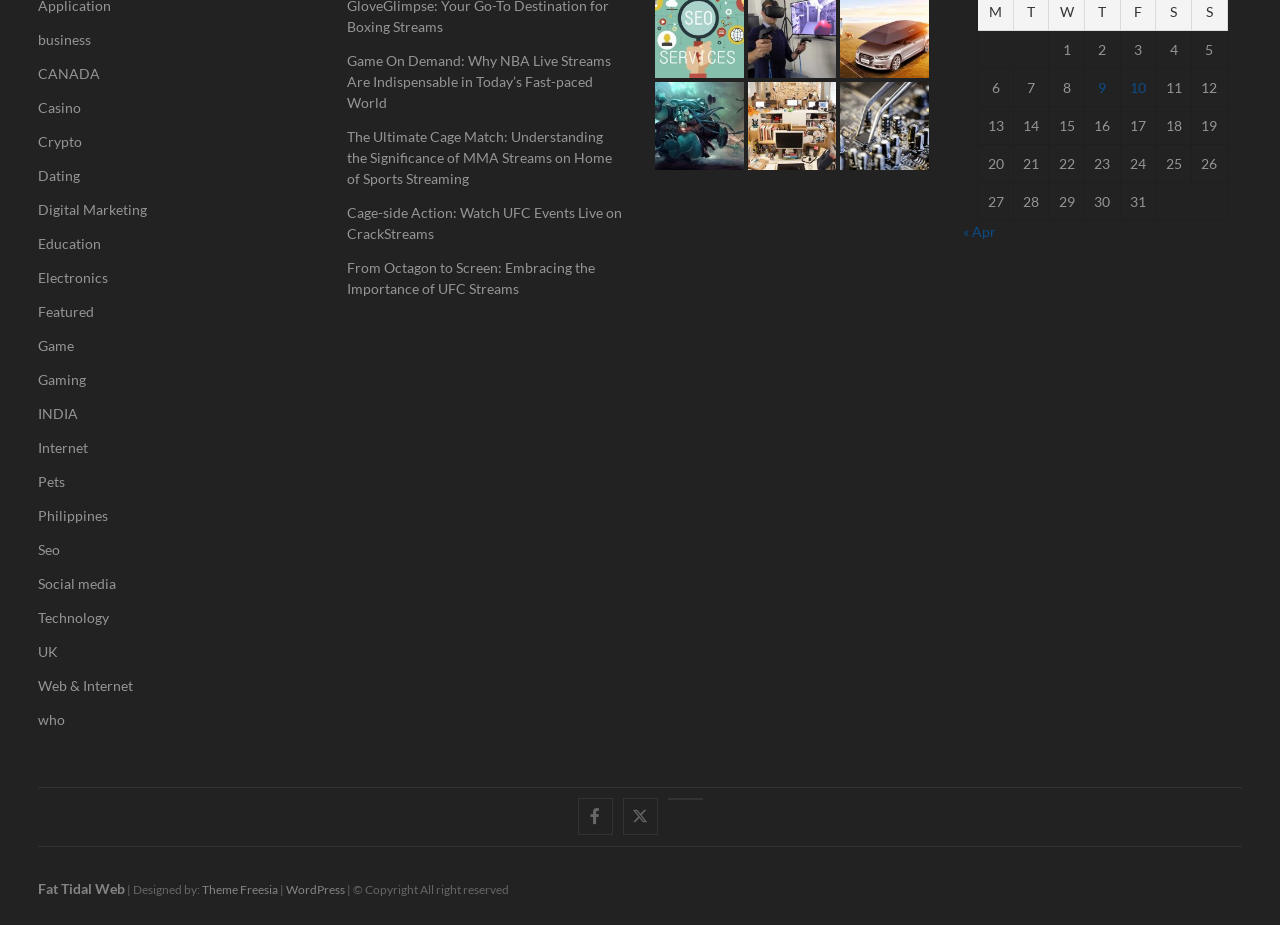Determine the coordinates of the bounding box that should be clicked to complete the instruction: "Visit the Facebook page". The coordinates should be represented by four float numbers between 0 and 1: [left, top, right, bottom].

[0.451, 0.863, 0.479, 0.903]